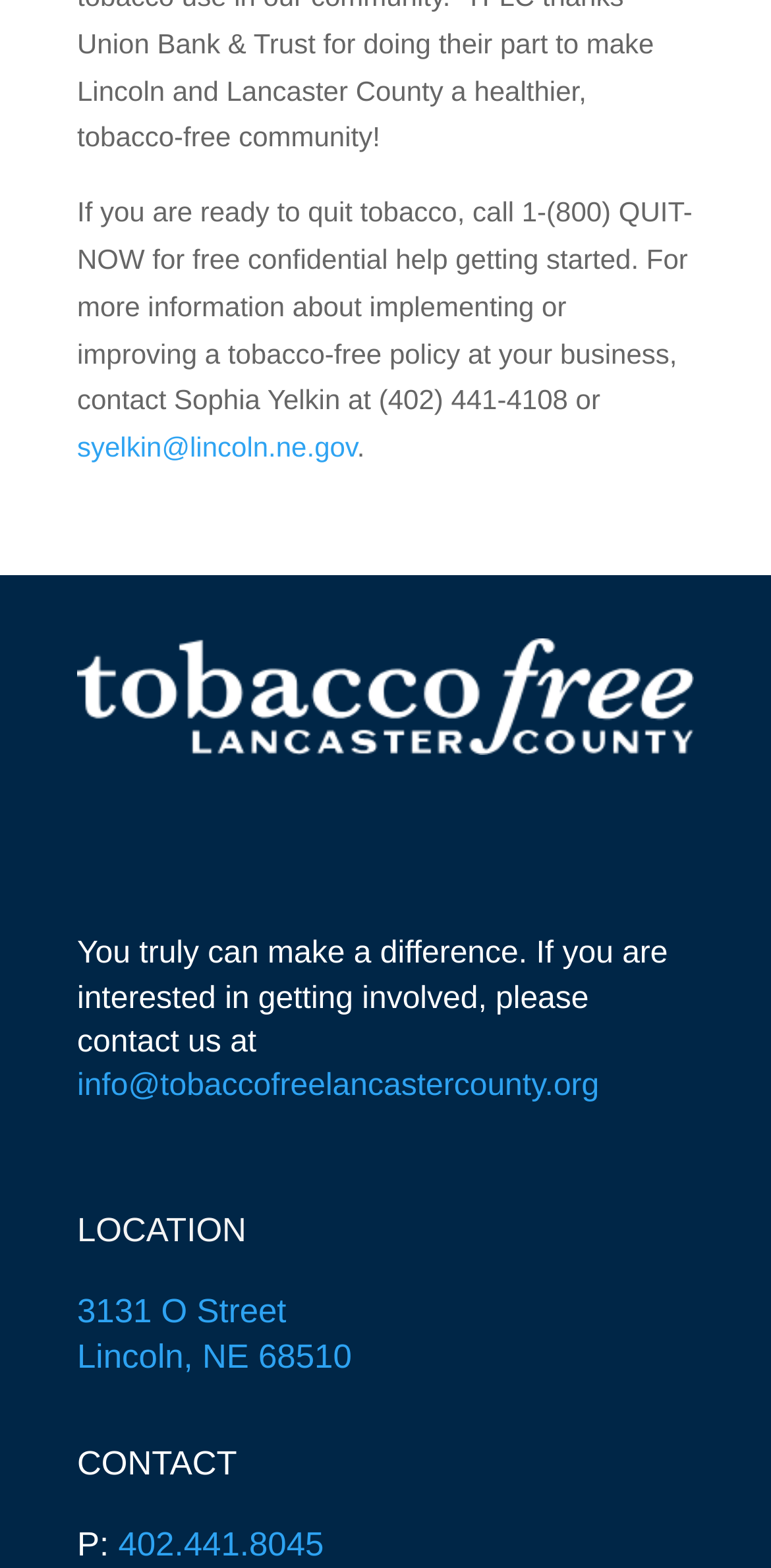Provide a one-word or brief phrase answer to the question:
What is the email to get involved in tobacco-free initiatives?

info@tobaccofreelancastercounty.org